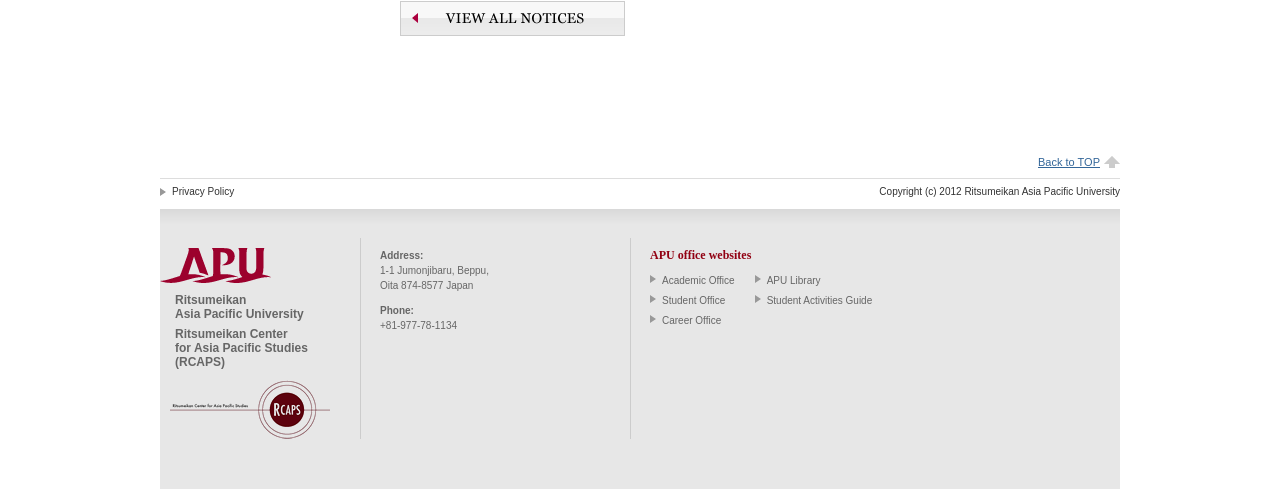Answer the question with a single word or phrase: 
What is the phone number of the university?

+81-977-78-1134